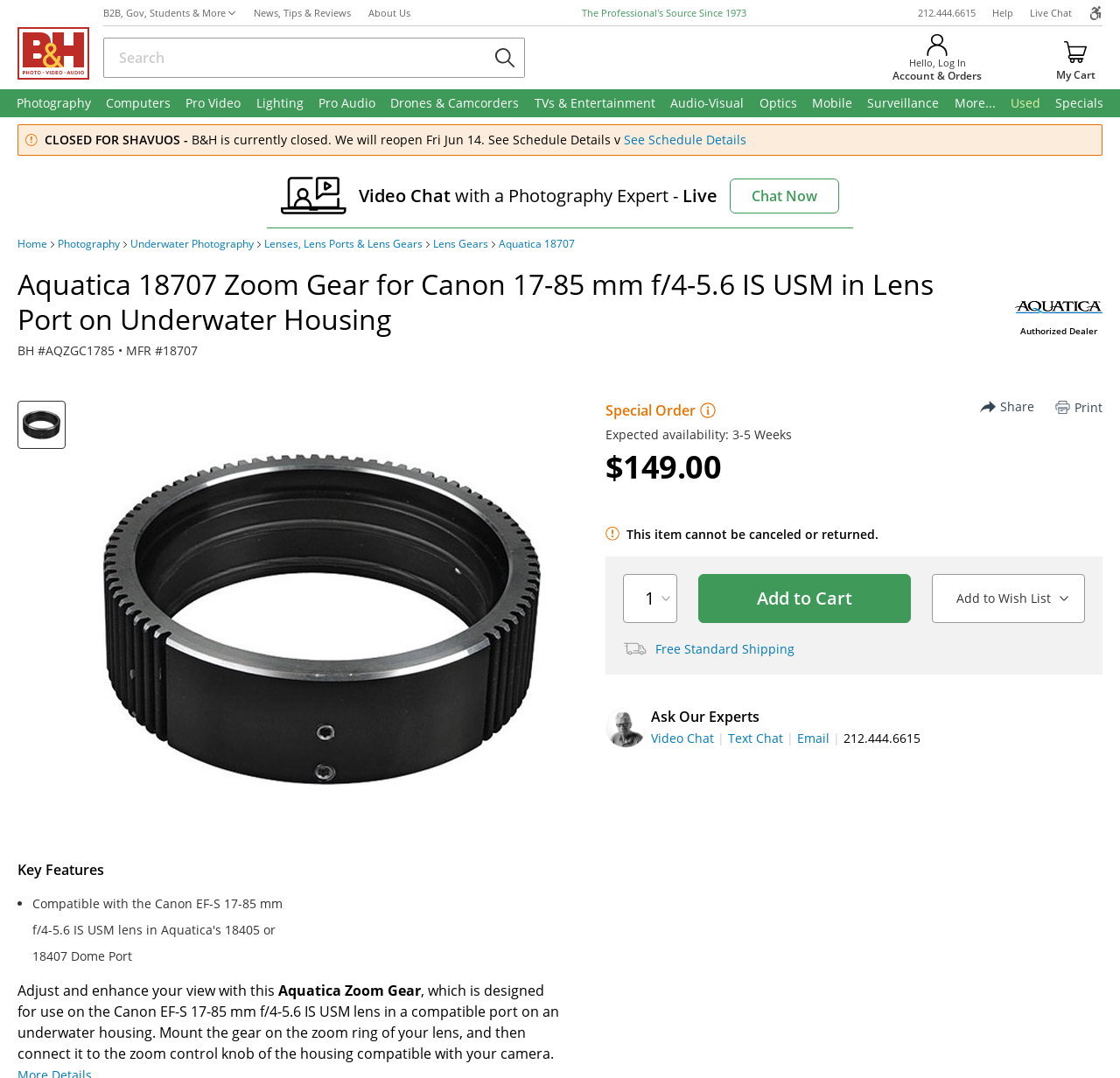Extract the heading text from the webpage.

Aquatica 18707 Zoom Gear for Canon 17-85 mm f/4-5.6 IS USM in Lens Port on Underwater Housing